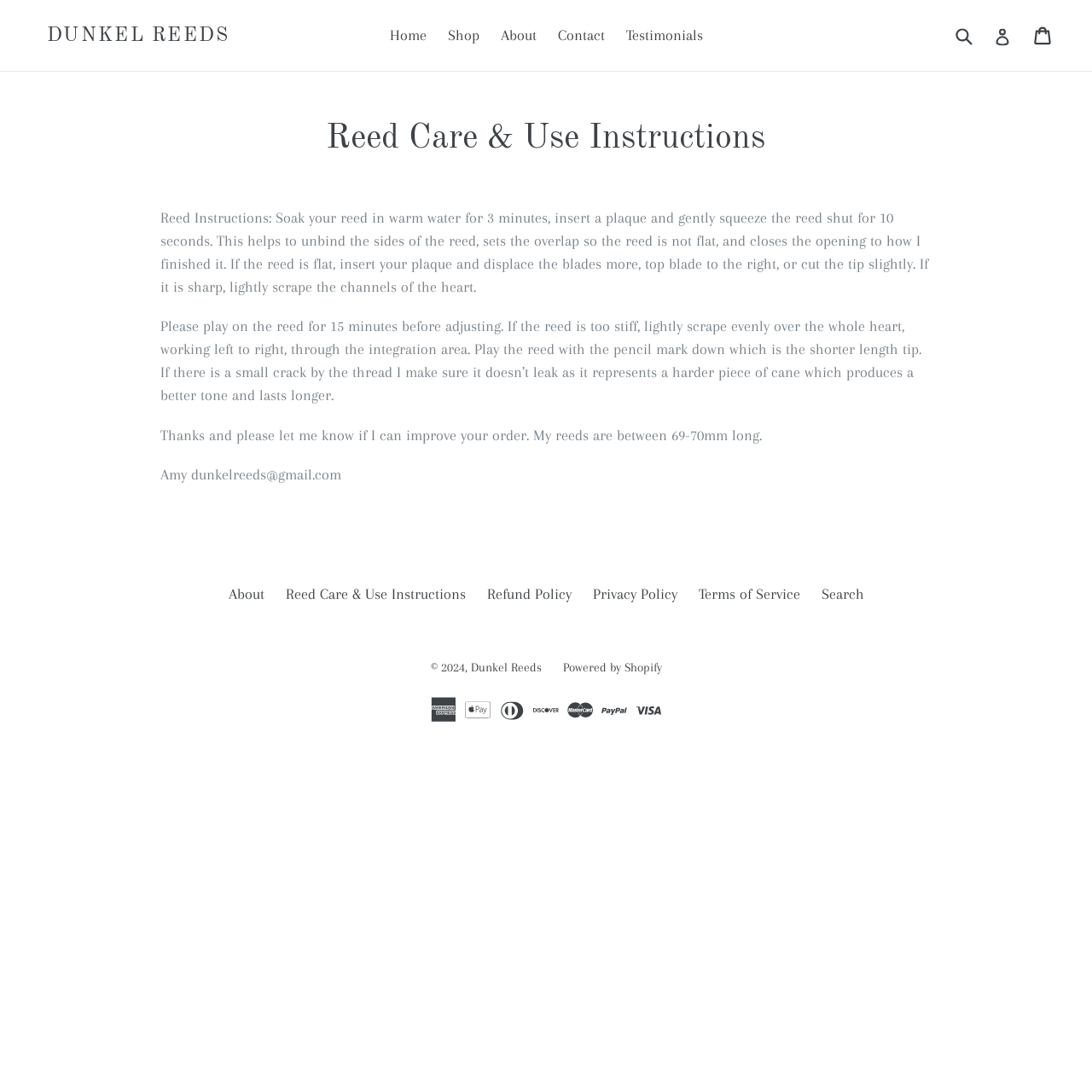Provide the bounding box coordinates of the HTML element this sentence describes: "alt="International Animal Rights Conference"". The bounding box coordinates consist of four float numbers between 0 and 1, i.e., [left, top, right, bottom].

None